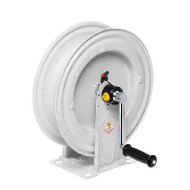Respond with a single word or short phrase to the following question: 
What types of hoses can this model handle?

Air and water